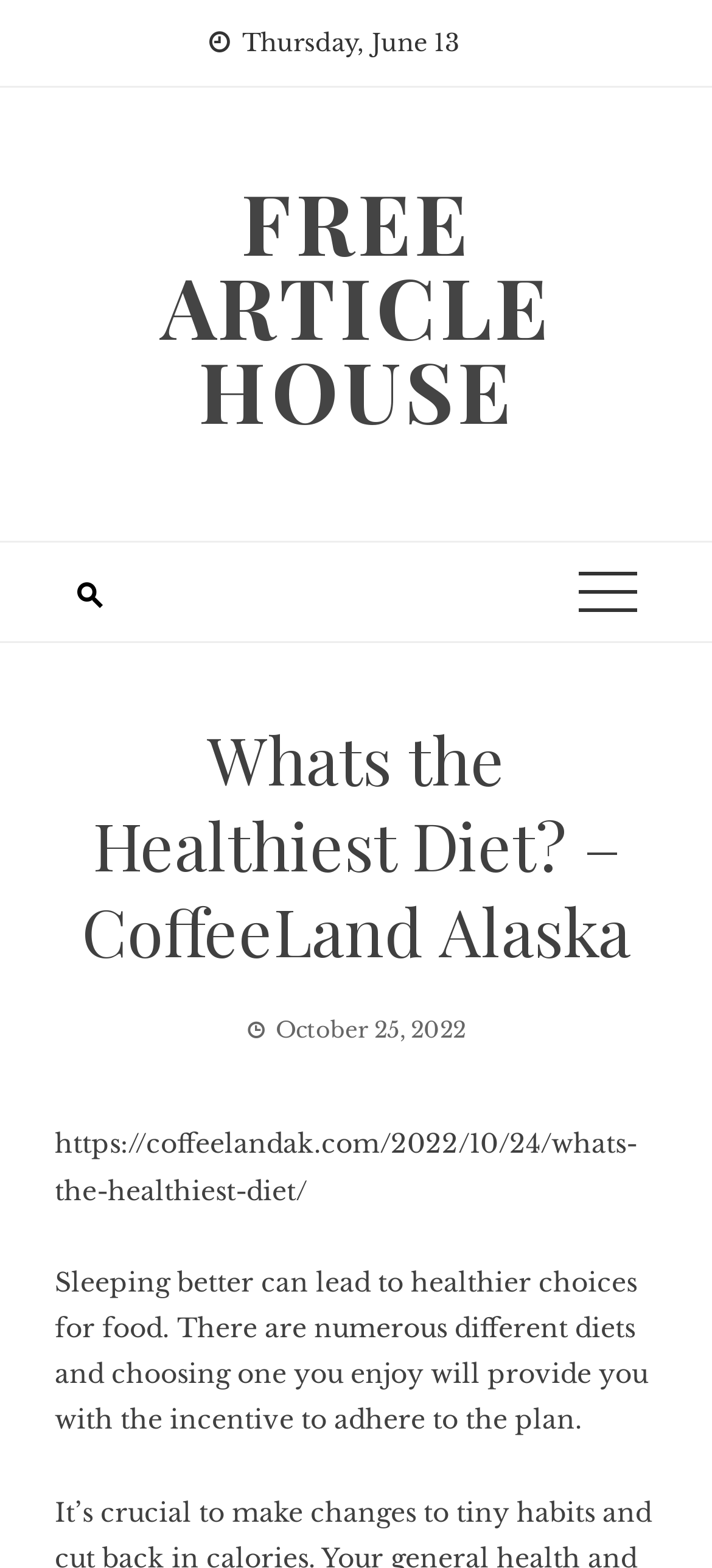Construct a comprehensive description capturing every detail on the webpage.

The webpage is an article titled "Whats the Healthiest Diet? – CoffeeLand Alaska" with a focus on the relationship between sleep and diet choices. At the top left, there is a date "Thursday, June 13" displayed. Below it, a prominent link "FREE ARTICLE HOUSE" is situated, taking up a significant portion of the top section. 

On the right side of the top section, there is an icon represented by an empty link. Moving down the page, the main heading "Whats the Healthiest Diet? – CoffeeLand Alaska" is centered, spanning almost the entire width of the page. 

Below the heading, a time element is located, containing the text "October 25, 2022". Adjacent to it, a link to the current article is provided, with the URL "https://coffeelandak.com/2022/10/24/whats-the-healthiest-diet/". 

The main content of the article is summarized in a paragraph, stating that sleeping better can lead to healthier food choices, and finding a diet that one enjoys will provide the motivation to stick to the plan. This text is positioned below the heading and time element, taking up a significant portion of the page.